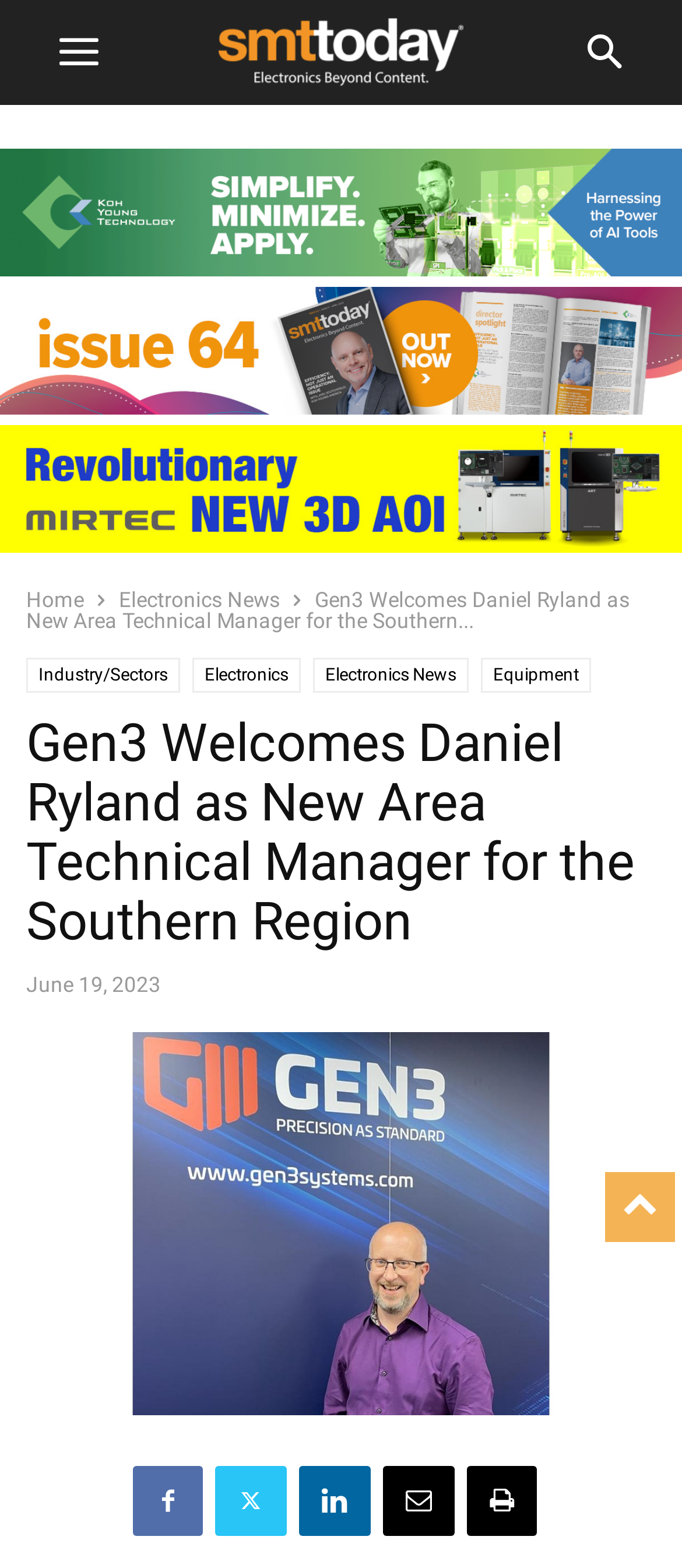Point out the bounding box coordinates of the section to click in order to follow this instruction: "Share the article on social media".

[0.195, 0.935, 0.297, 0.98]